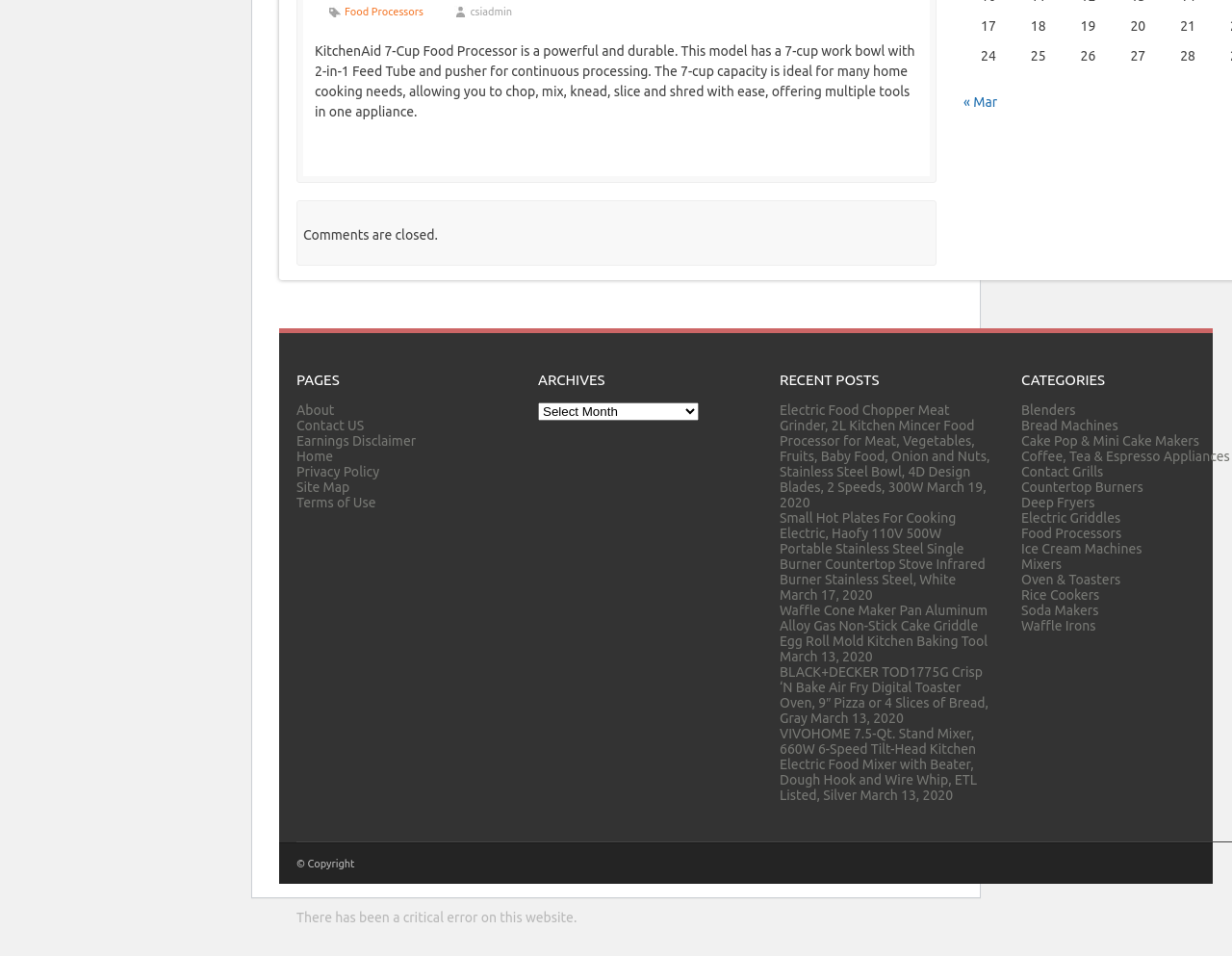Find the bounding box of the element with the following description: "Future". The coordinates must be four float numbers between 0 and 1, formatted as [left, top, right, bottom].

None